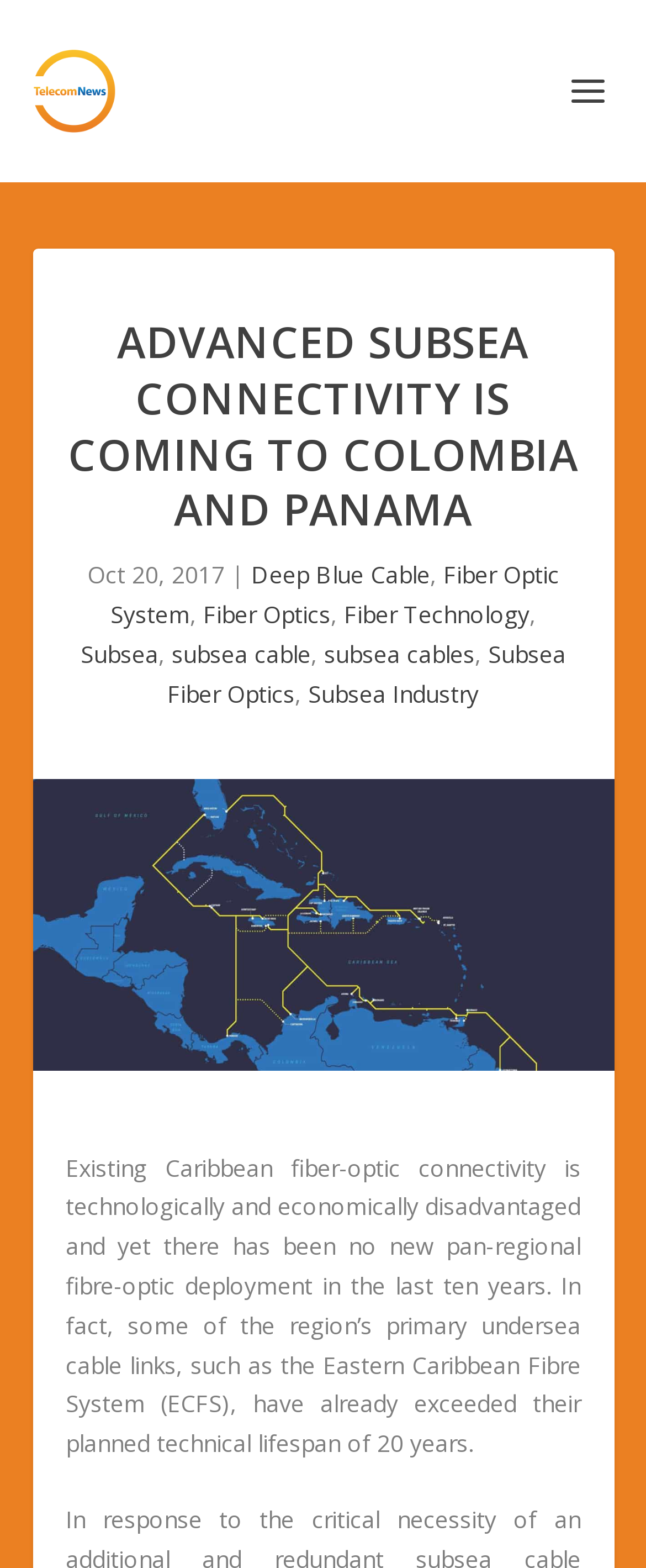Identify the bounding box coordinates of the region that should be clicked to execute the following instruction: "Read the article title".

[0.101, 0.201, 0.899, 0.354]